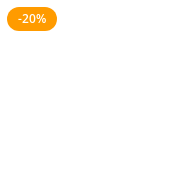Please provide a comprehensive response to the question below by analyzing the image: 
What is the shape of the sale tag?

The sale tag has a modern touch due to its rounded shape, which makes it visually appealing and easy to notice. The rounded shape is a deliberate design choice to attract customers' attention to the promotion or product.